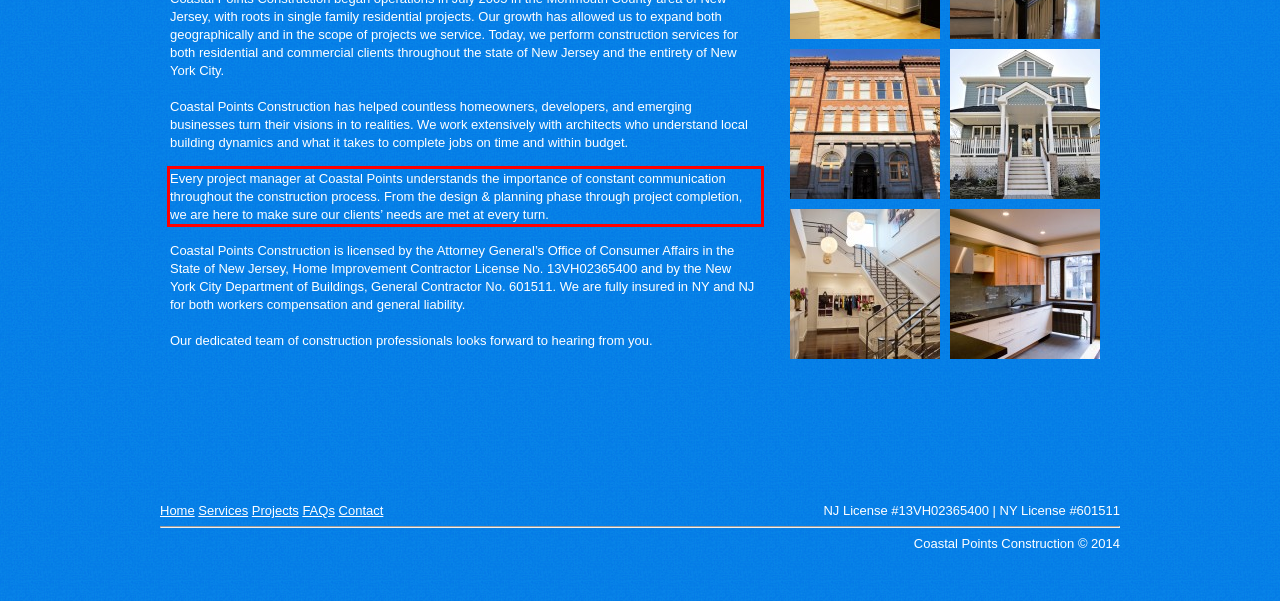From the screenshot of the webpage, locate the red bounding box and extract the text contained within that area.

Every project manager at Coastal Points understands the importance of constant communication throughout the construction process. From the design & planning phase through project completion, we are here to make sure our clients’ needs are met at every turn.